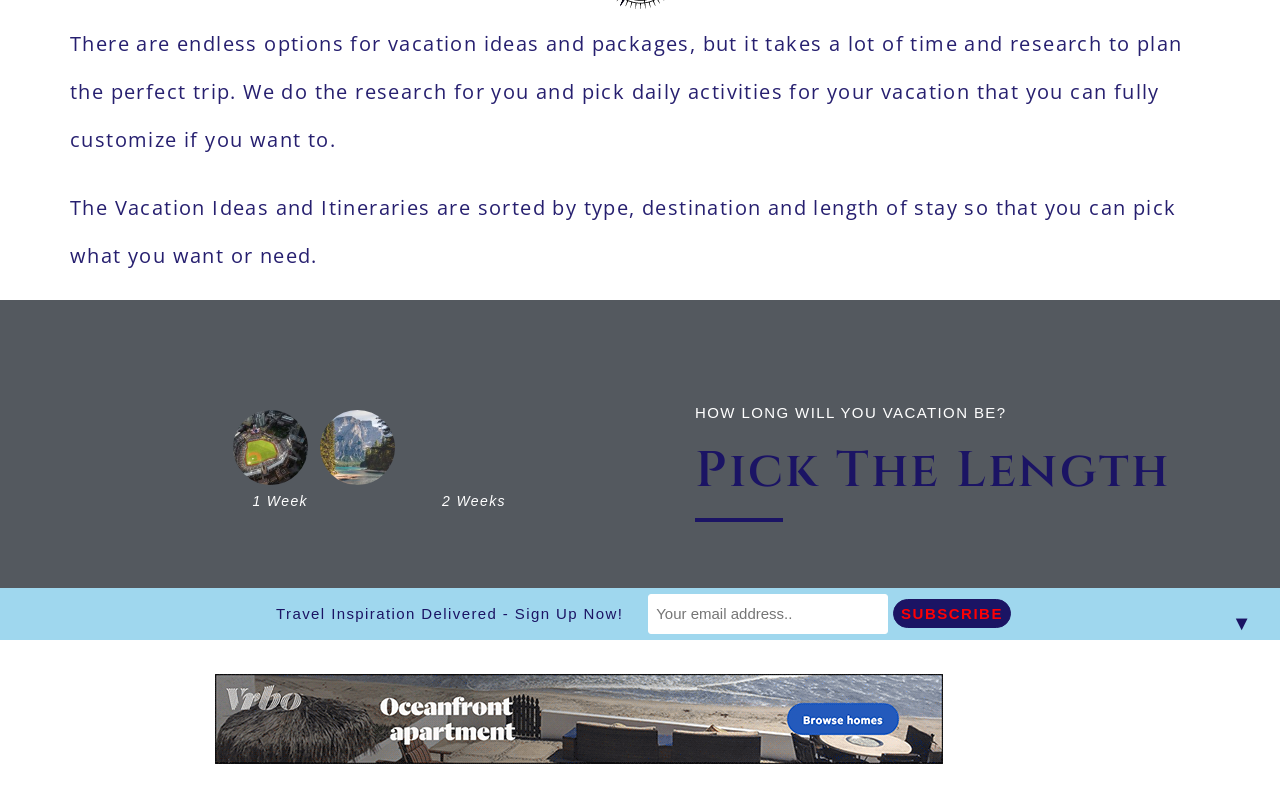Determine the bounding box coordinates for the HTML element mentioned in the following description: "parent_node: 1 Week". The coordinates should be a list of four floats ranging from 0 to 1, represented as [left, top, right, bottom].

[0.123, 0.515, 0.241, 0.615]